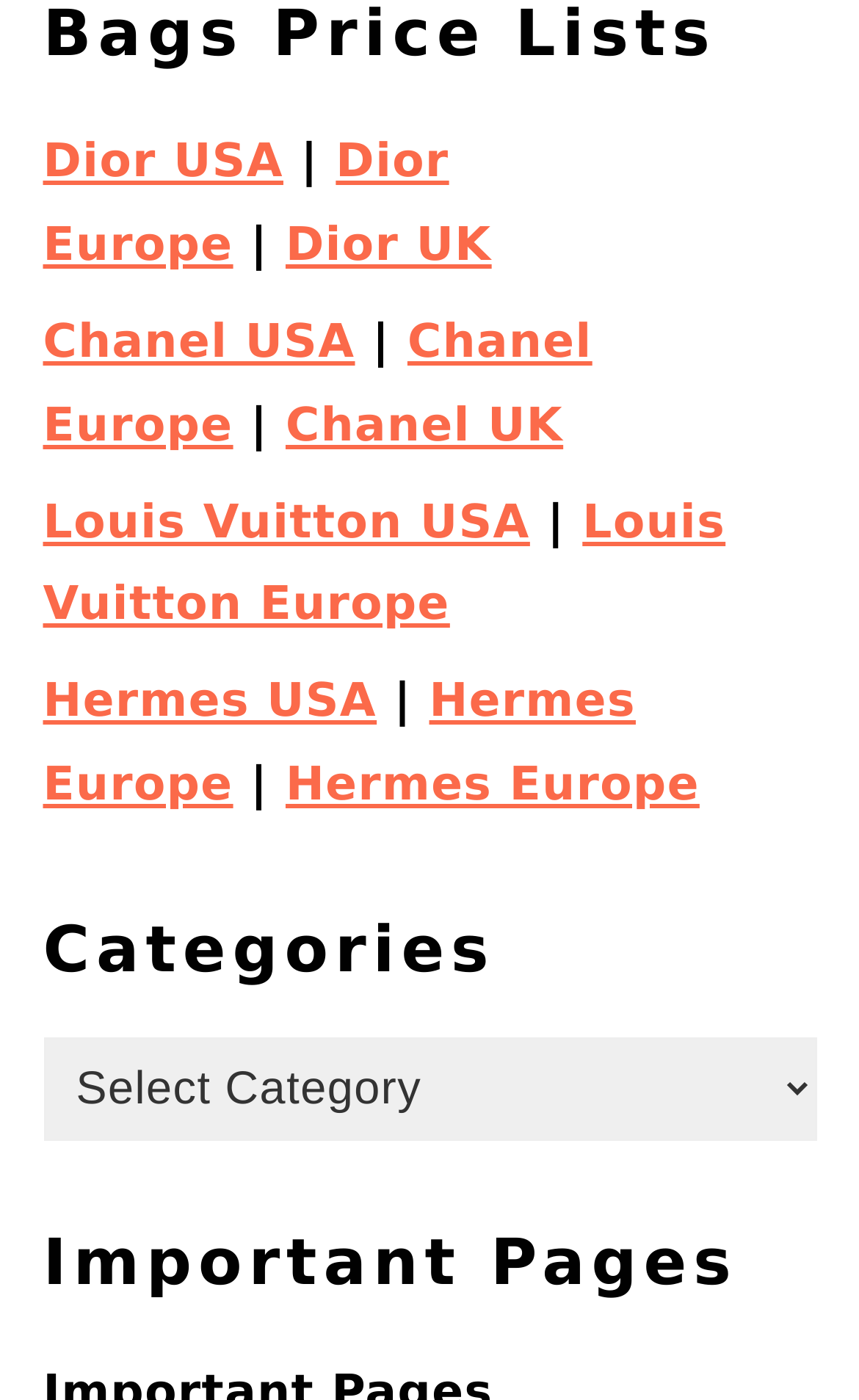How many links are there for Hermes? Observe the screenshot and provide a one-word or short phrase answer.

2